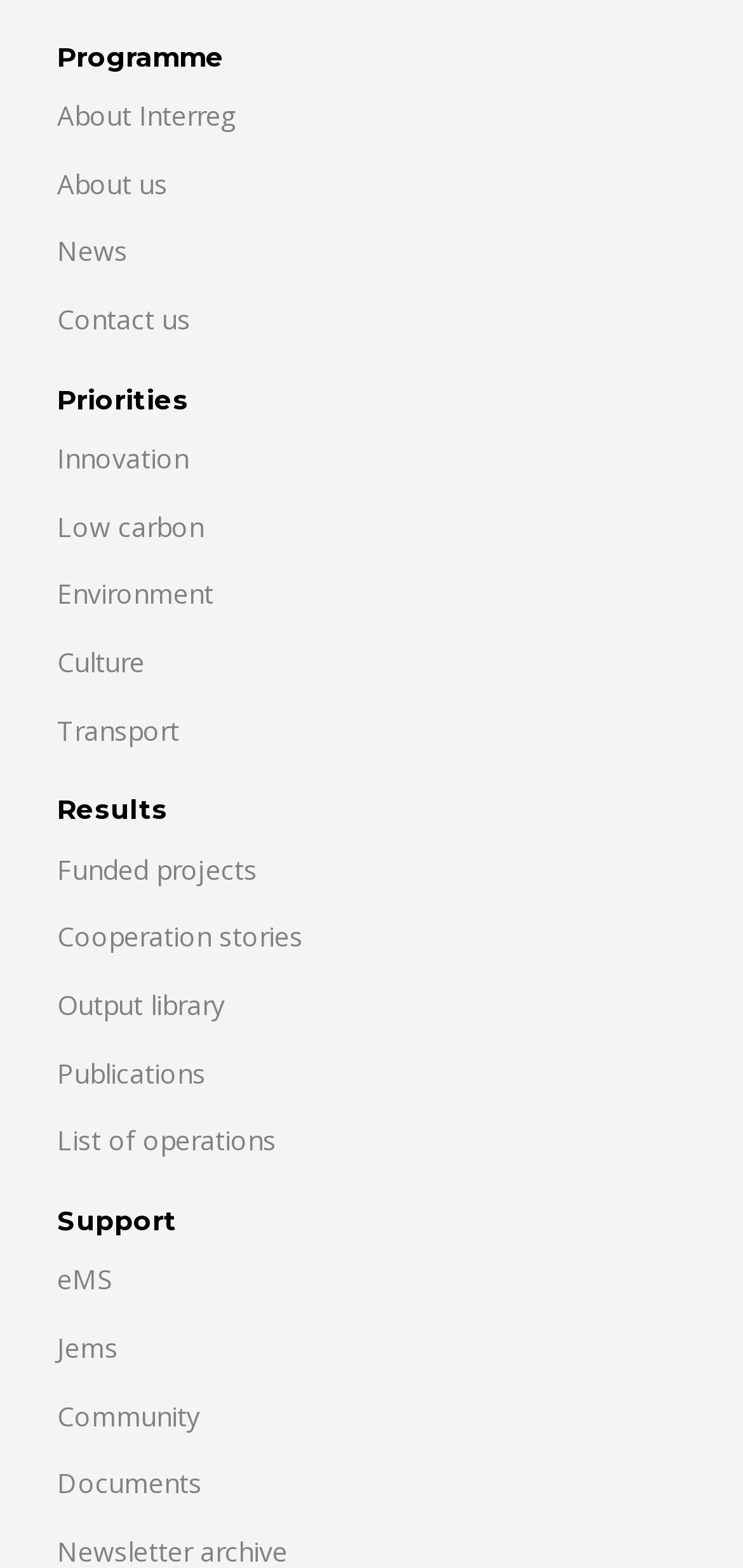Please answer the following question using a single word or phrase: 
What is the last support option listed?

Documents